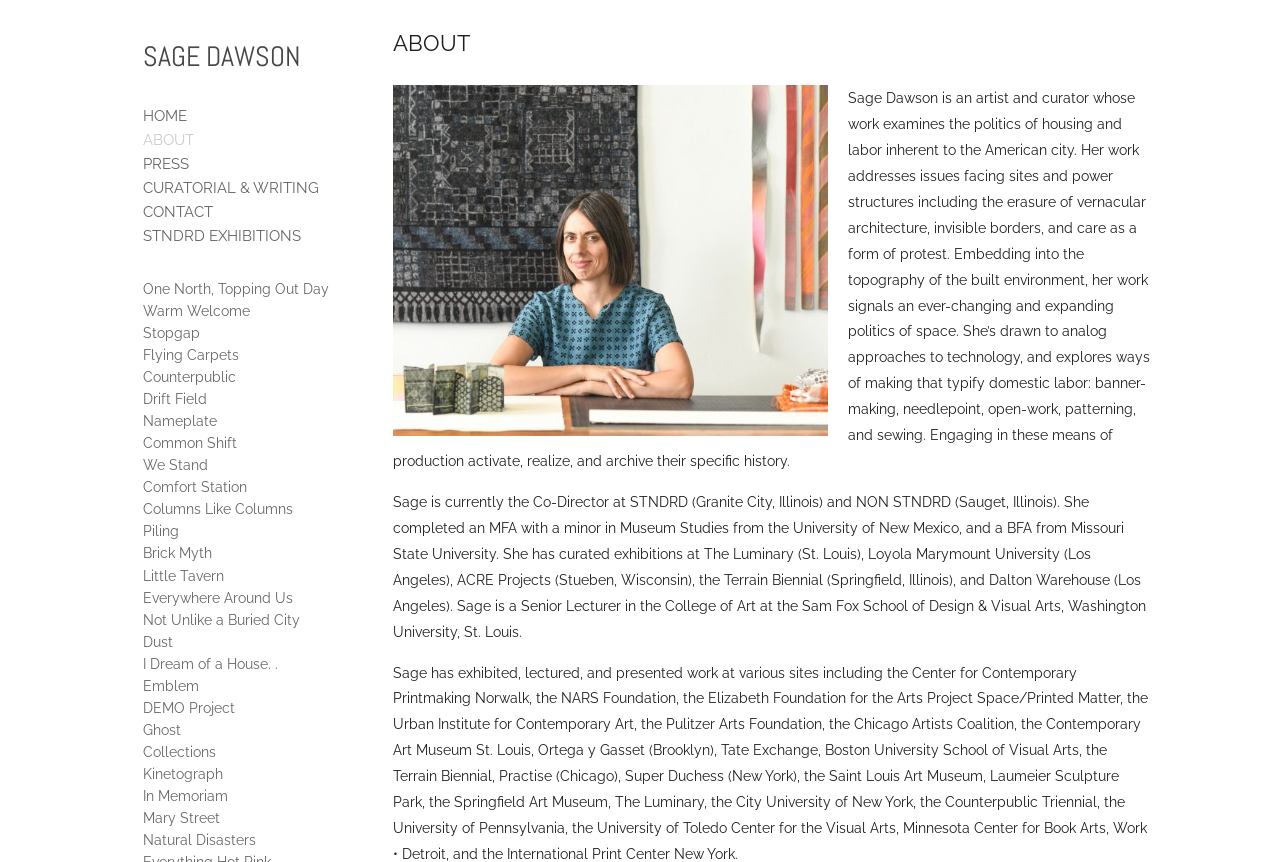Locate the UI element described by parent_node: Search Themes placeholder="Search themes..." and provide its bounding box coordinates. Use the format (top-left x, top-left y, bottom-right x, bottom-right y) with all values as floating point numbers between 0 and 1.

None